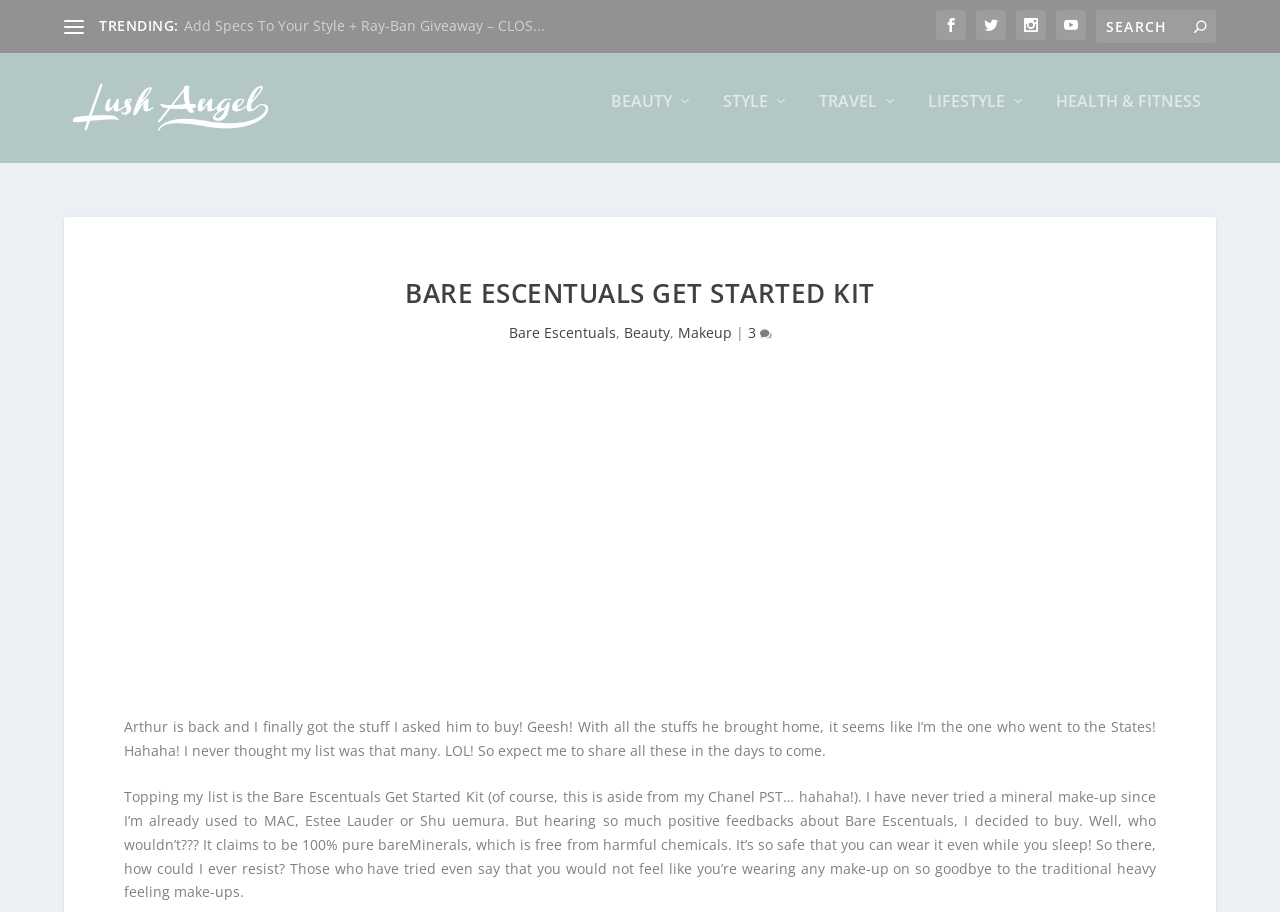What is the main topic of the blog post?
Look at the image and provide a short answer using one word or a phrase.

Bare Escentuals Get Started Kit